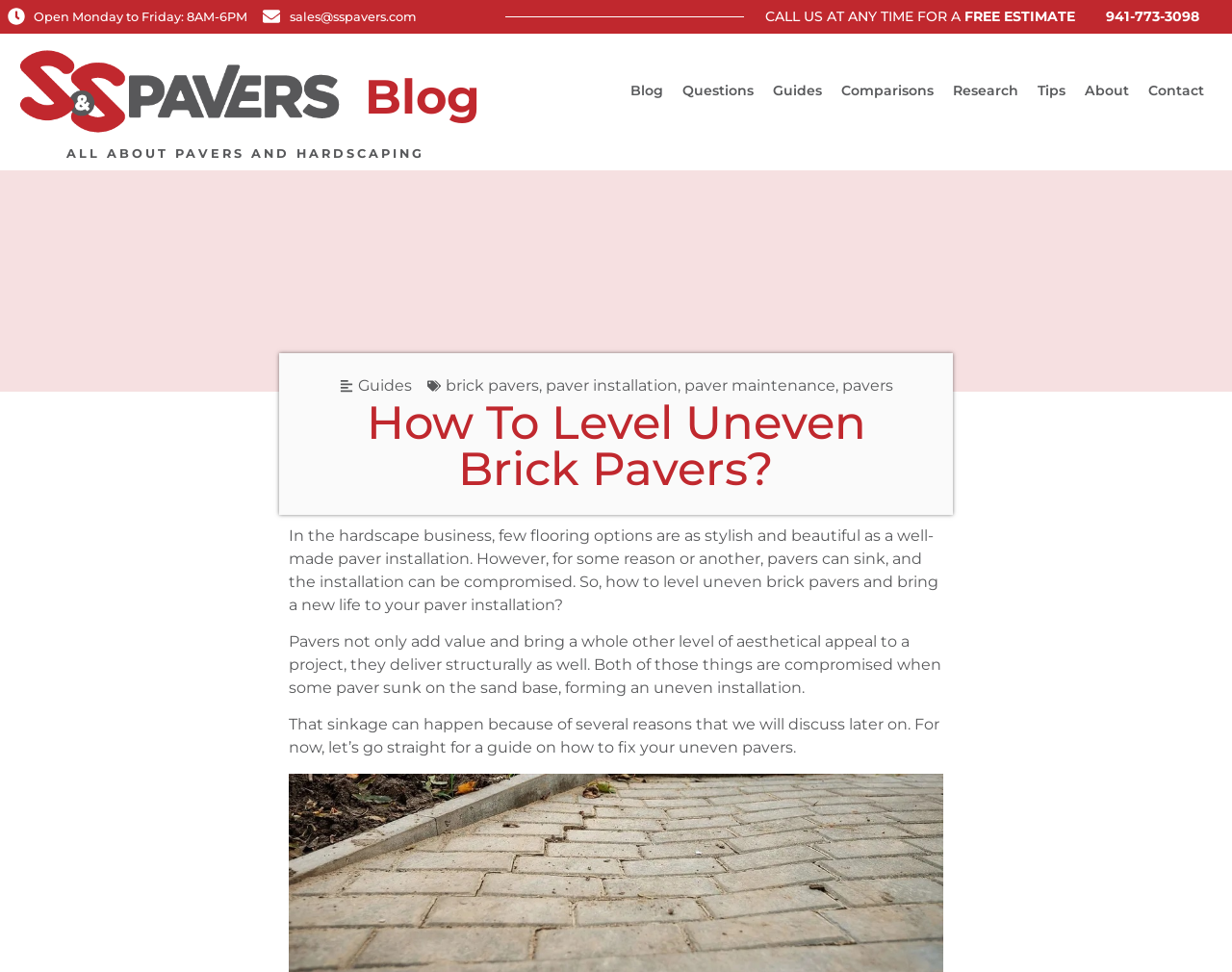Please mark the bounding box coordinates of the area that should be clicked to carry out the instruction: "Learn about 'brick pavers'".

[0.361, 0.387, 0.437, 0.405]